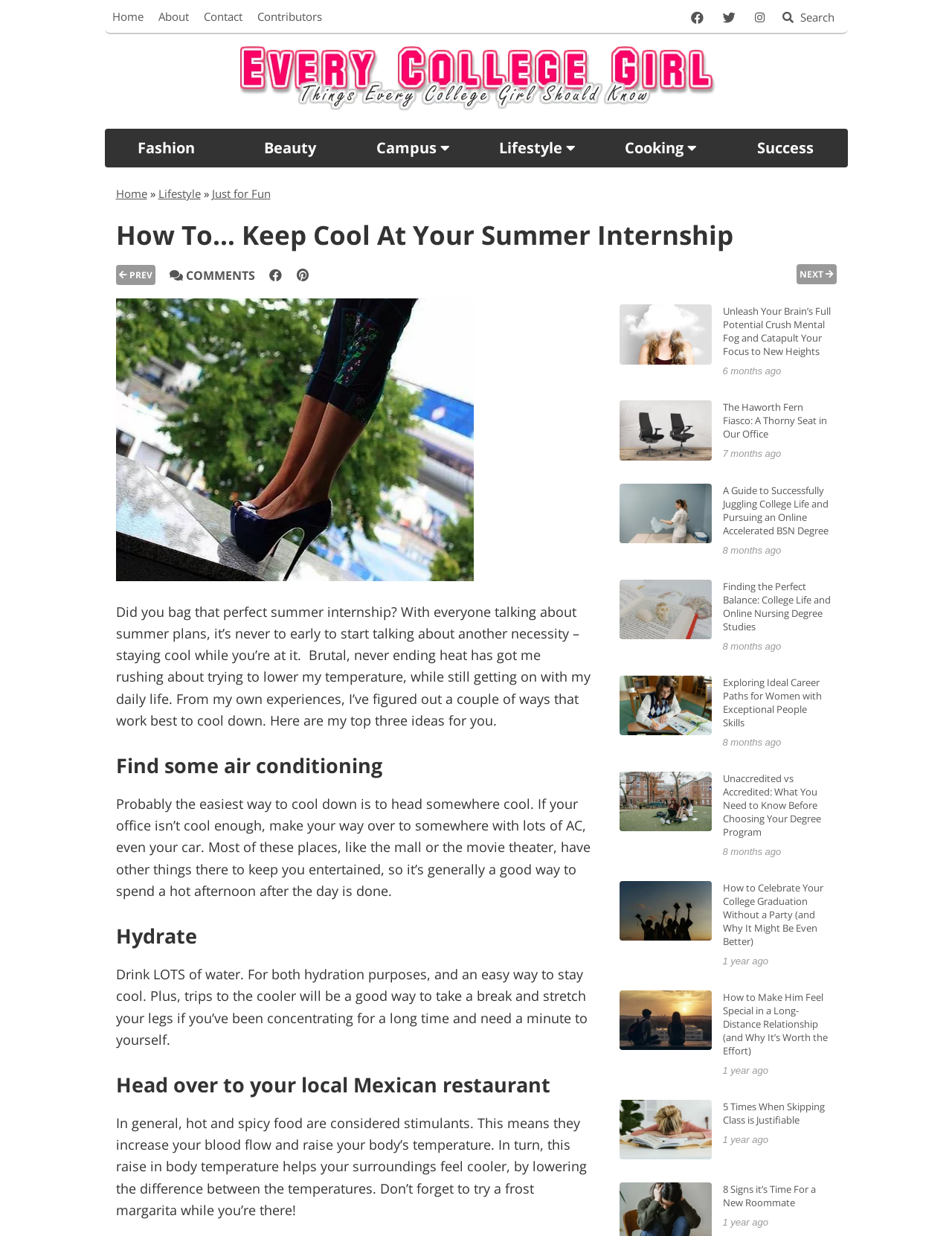Determine the bounding box coordinates of the area to click in order to meet this instruction: "Read the post about reducing the U.S. Nuclear Arsenal".

None